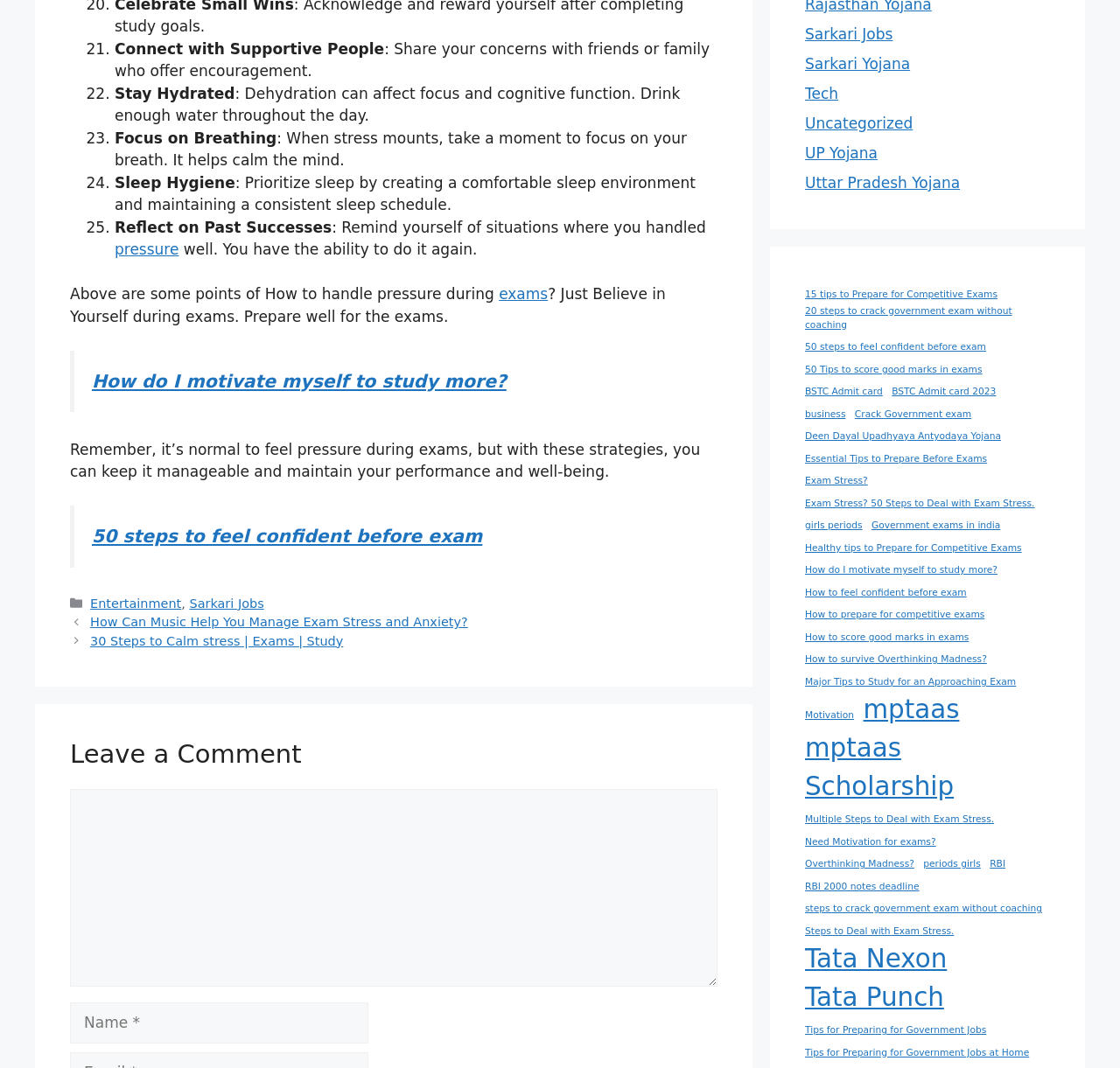Please identify the bounding box coordinates of the clickable area that will fulfill the following instruction: "Enter your name". The coordinates should be in the format of four float numbers between 0 and 1, i.e., [left, top, right, bottom].

[0.062, 0.938, 0.329, 0.977]